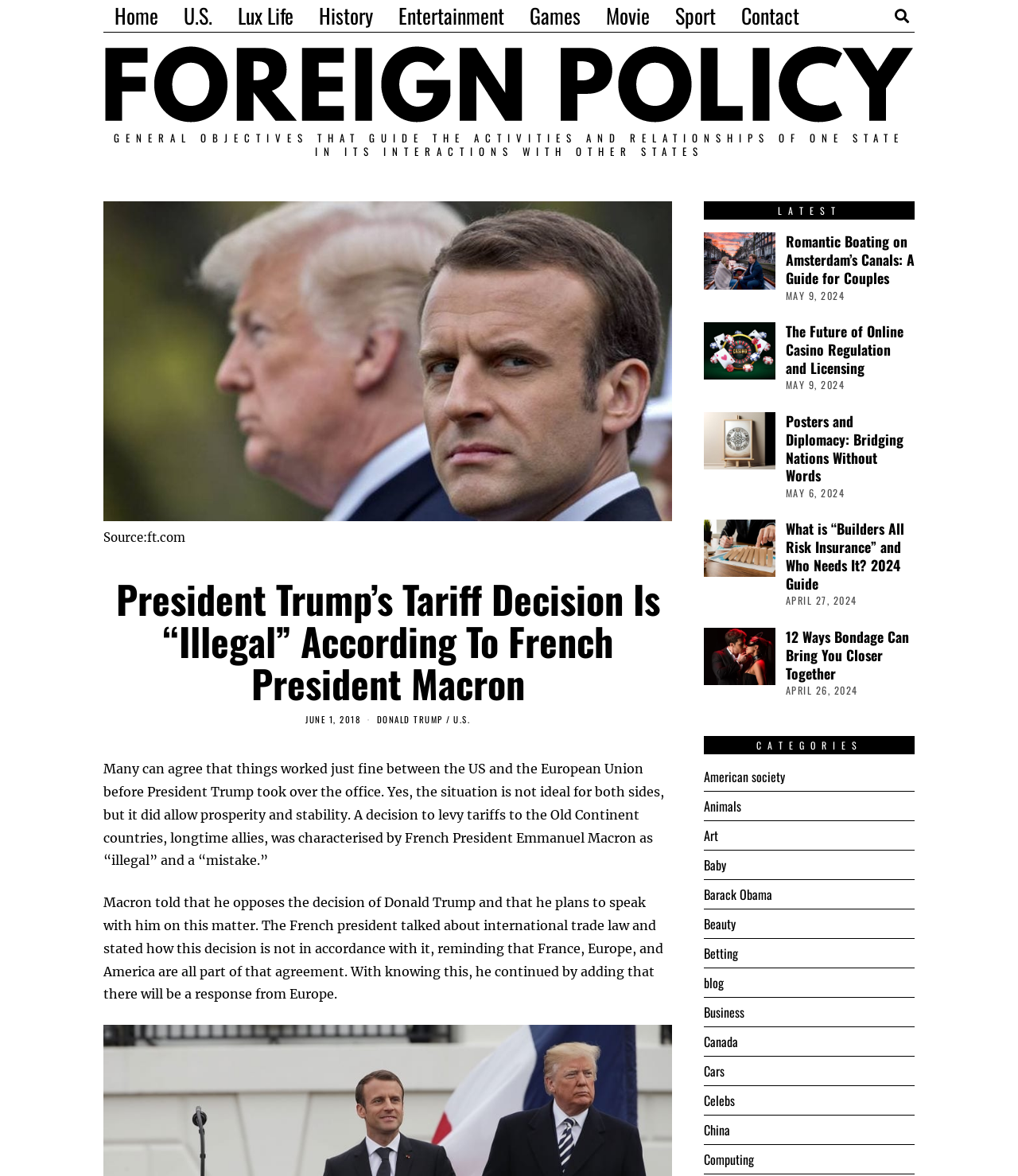Can you locate the main headline on this webpage and provide its text content?

President Trump’s Tariff Decision Is “Illegal” According To French President Macron